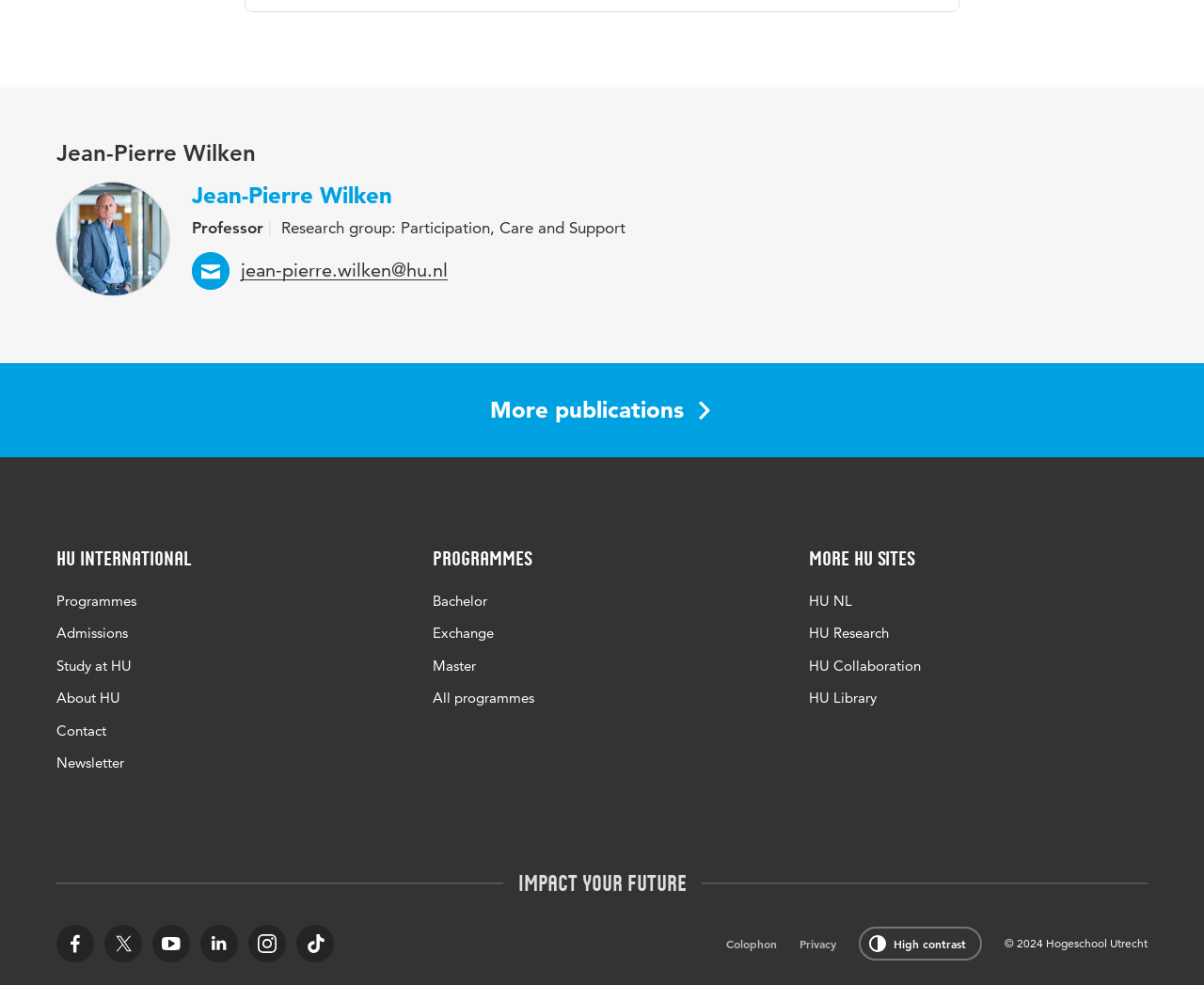Locate the bounding box coordinates of the area that needs to be clicked to fulfill the following instruction: "Explore more publications". The coordinates should be in the format of four float numbers between 0 and 1, namely [left, top, right, bottom].

[0.031, 0.368, 0.969, 0.464]